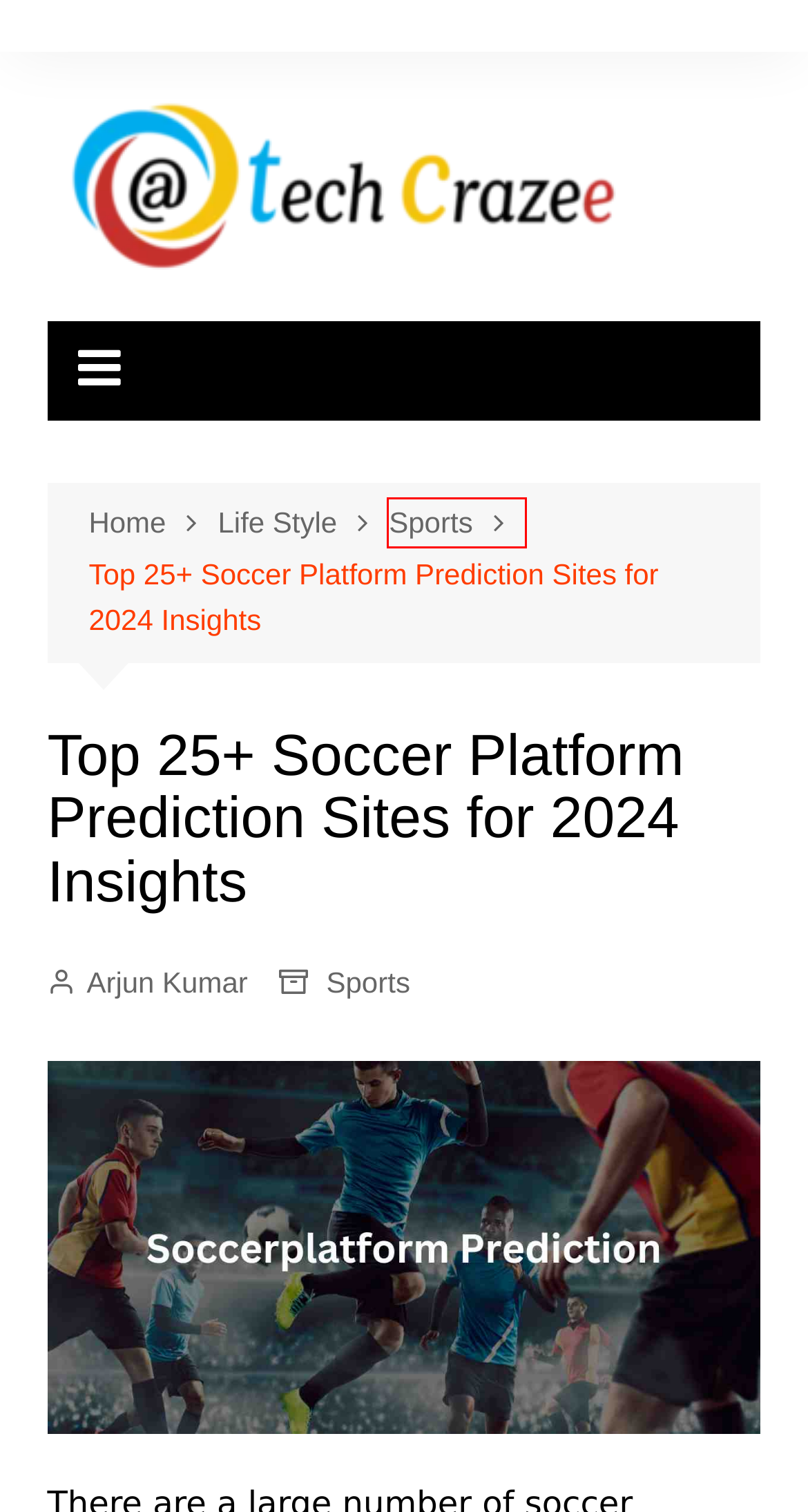You are given a screenshot of a webpage with a red rectangle bounding box around an element. Choose the best webpage description that matches the page after clicking the element in the bounding box. Here are the candidates:
A. Driving Business Continuity Through Resilient IT Infrastructures
B. Sports Archives - Tech Crazee
C. Adventure Awaits: Kayaking Excitement
D. Privacy Policy: Your Data Protection Guide Explained
E. Tech Crazee - Information Hub
F. Life Style Archives - Tech Crazee
G. Navigating Mobile App Development Costs: Insights and Strategies
H. 13377x: Torrent Free Movies, Games, Music, and TV Series

B